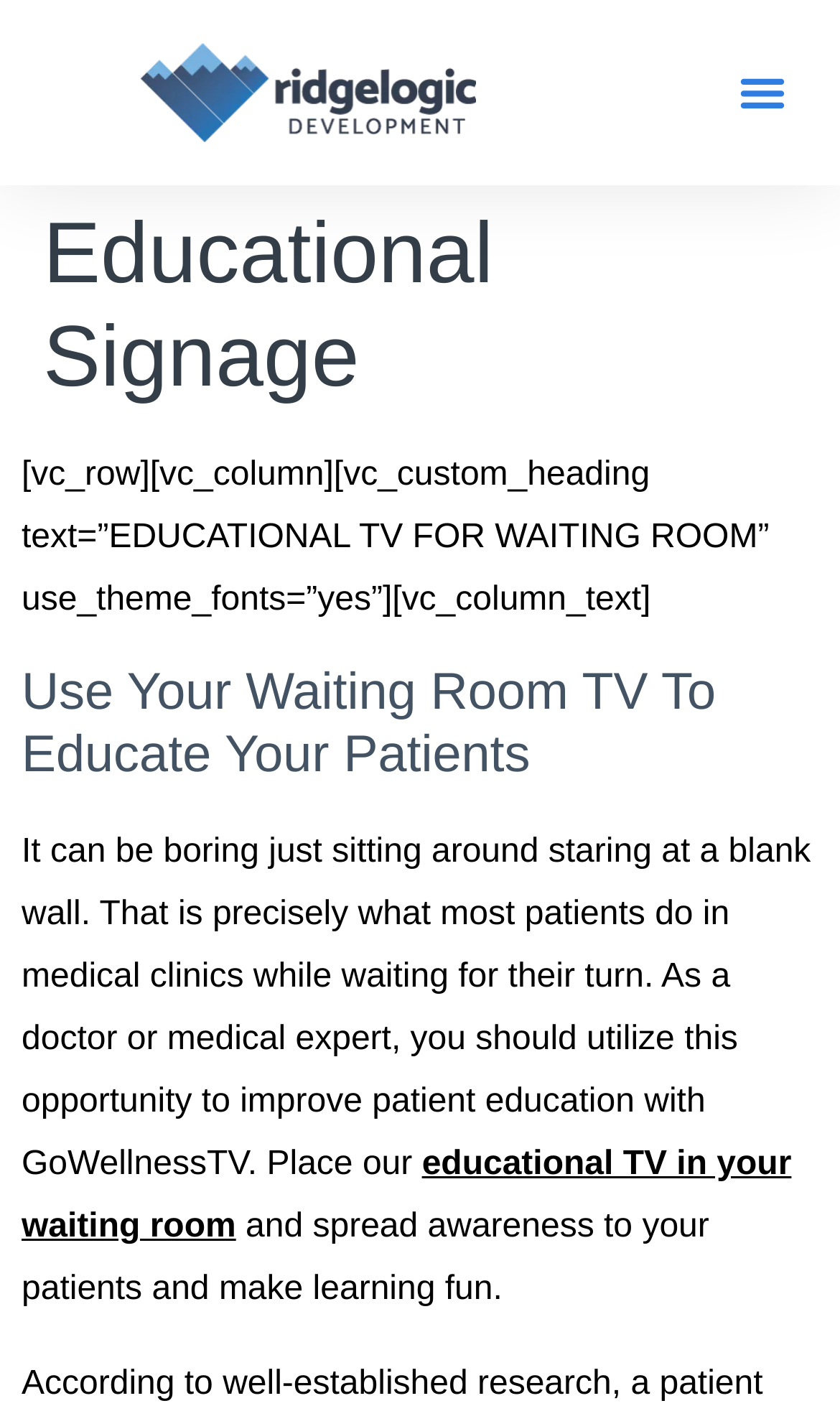What is the current state of patients in medical clinics?
Using the information presented in the image, please offer a detailed response to the question.

According to the text, patients in medical clinics are bored while waiting for their turn, and they usually stare at a blank wall. This is mentioned in the sentence 'It can be boring just sitting around staring at a blank wall.'